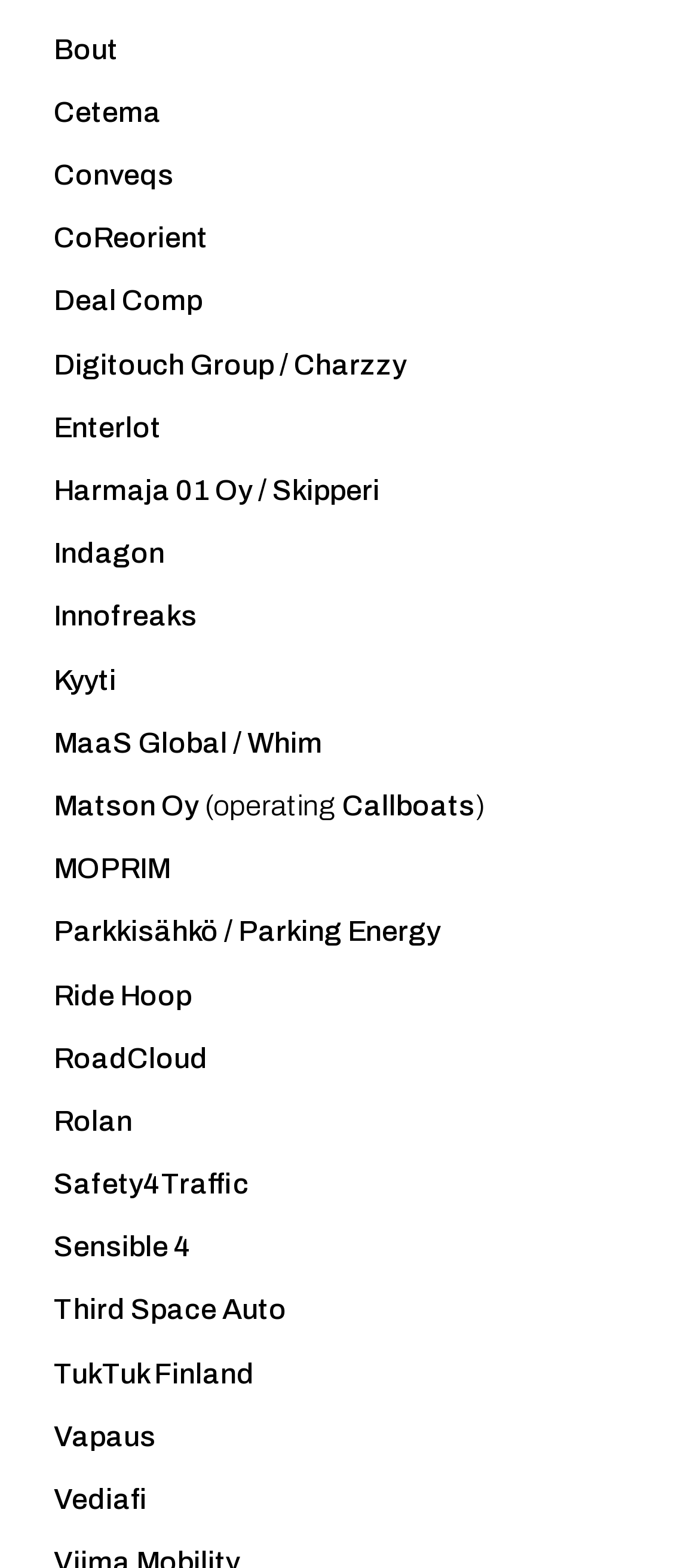Locate the UI element that matches the description Third Space Auto in the webpage screenshot. Return the bounding box coordinates in the format (top-left x, top-left y, bottom-right x, bottom-right y), with values ranging from 0 to 1.

[0.077, 0.826, 0.41, 0.845]